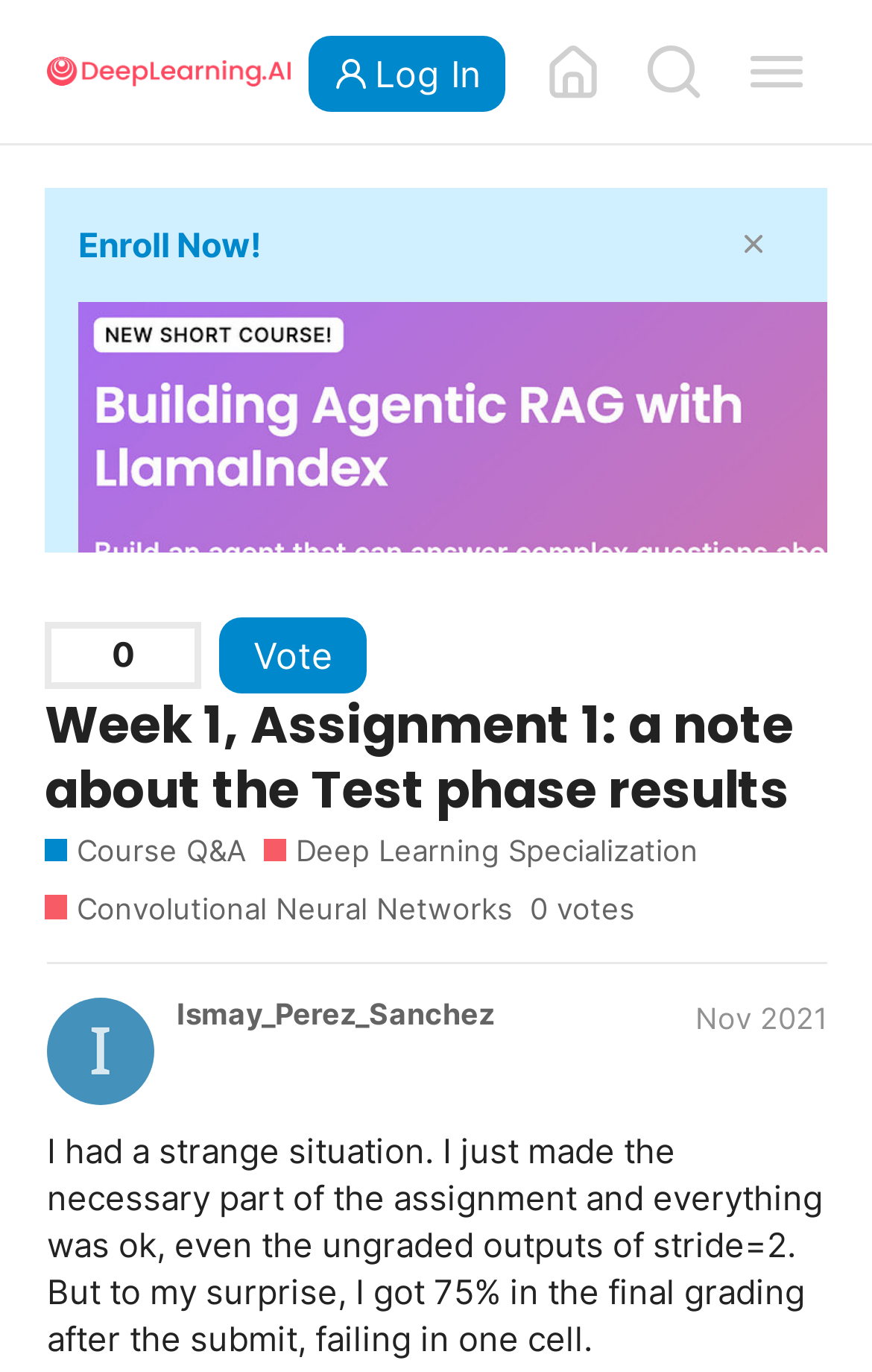What is the name of the course specialization?
Provide an in-depth answer to the question, covering all aspects.

I found this answer by looking at the link 'Deep Learning Specialization' which is located below the heading 'Week 1, Assignment 1: a note about the Test phase results'.